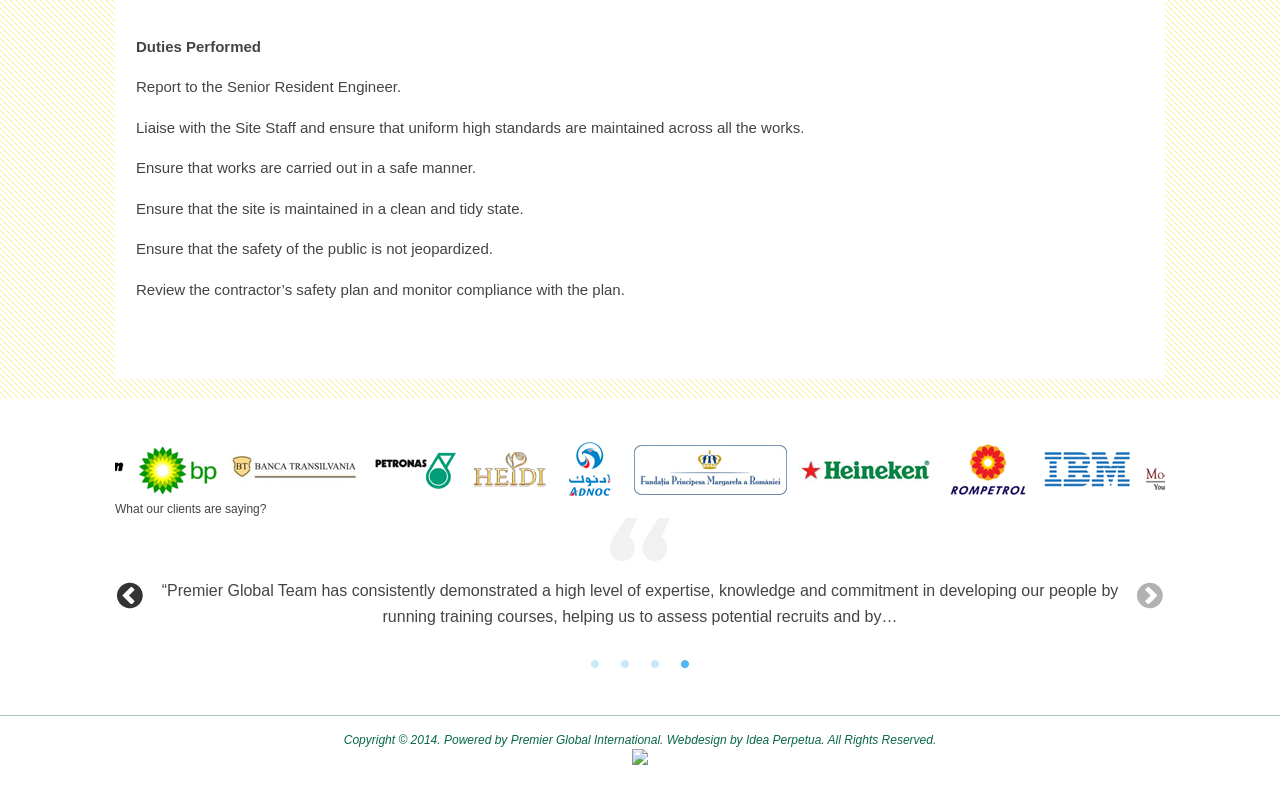Please locate the UI element described by "Idea Perpetua" and provide its bounding box coordinates.

[0.583, 0.933, 0.642, 0.951]